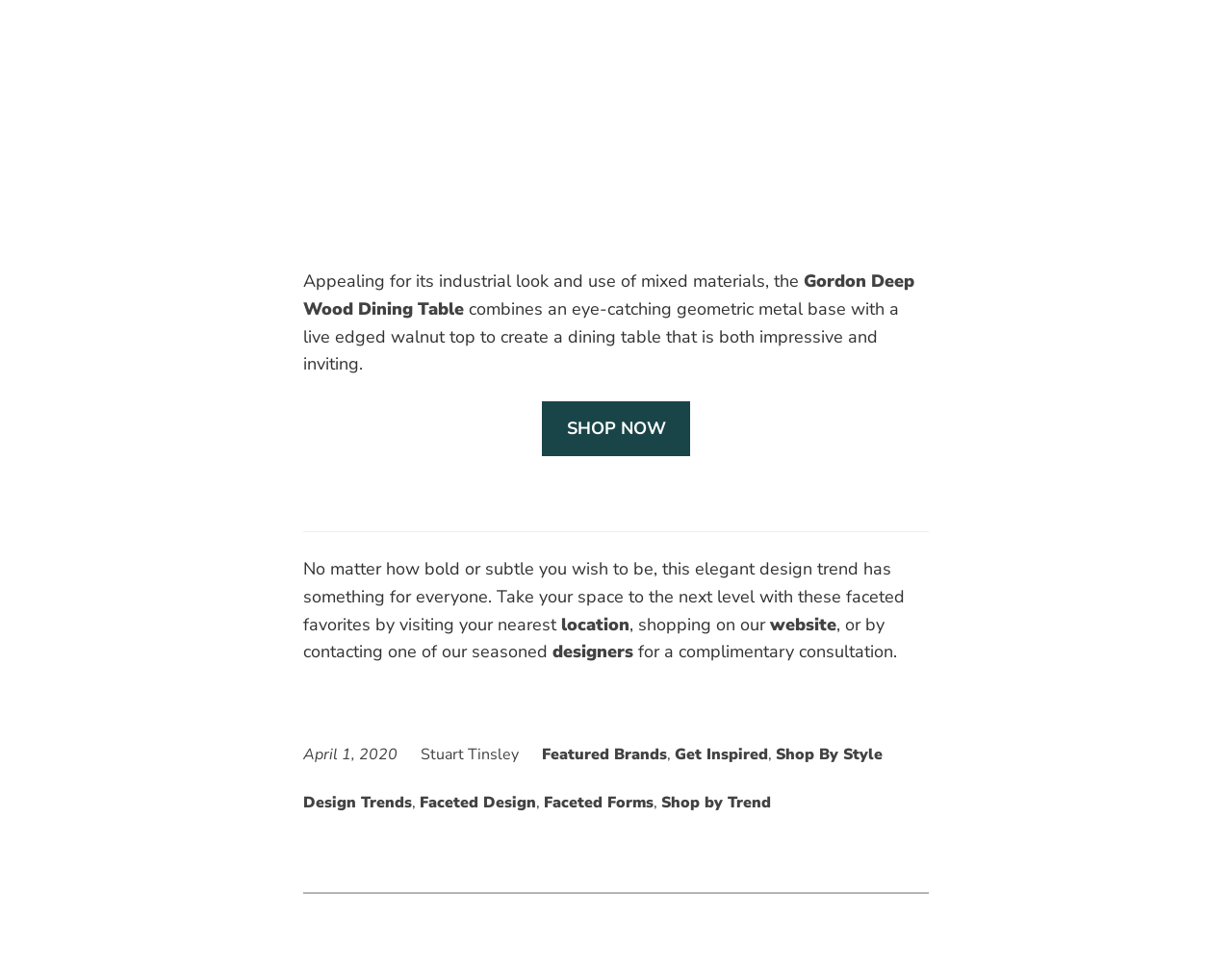Return the bounding box coordinates of the UI element that corresponds to this description: "Shop By Style". The coordinates must be given as four float numbers in the range of 0 and 1, [left, top, right, bottom].

[0.63, 0.766, 0.716, 0.788]